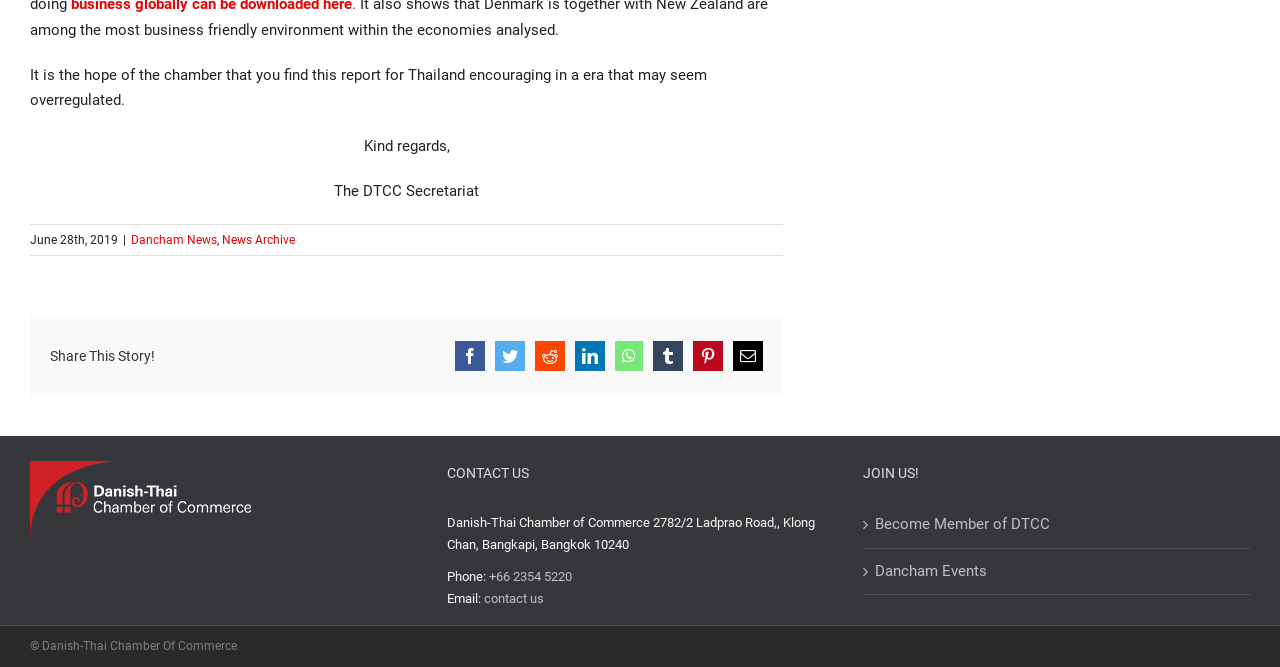Please determine the bounding box coordinates, formatted as (top-left x, top-left y, bottom-right x, bottom-right y), with all values as floating point numbers between 0 and 1. Identify the bounding box of the region described as: contact us

[0.378, 0.886, 0.425, 0.909]